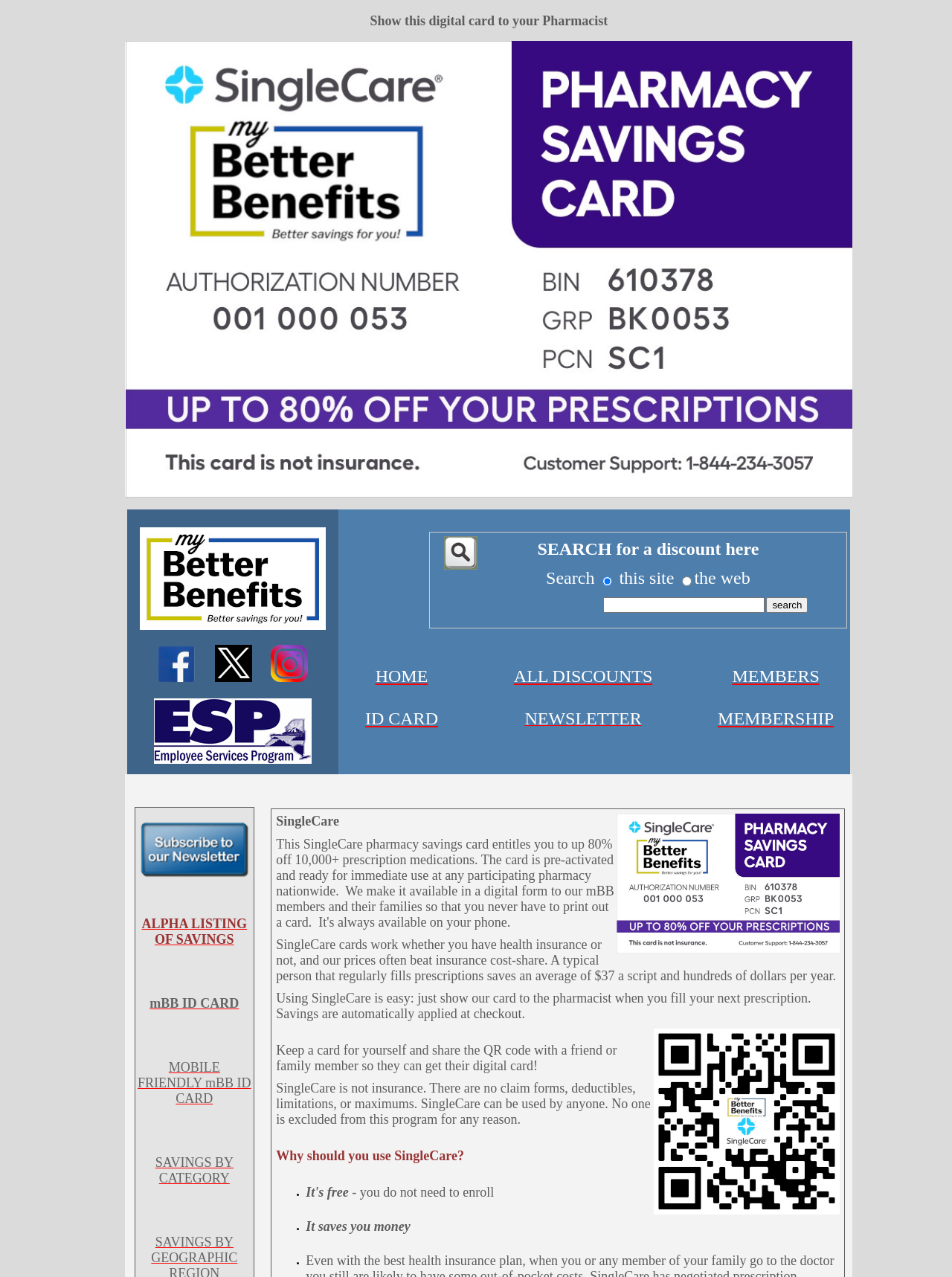Bounding box coordinates are specified in the format (top-left x, top-left y, bottom-right x, bottom-right y). All values are floating point numbers bounded between 0 and 1. Please provide the bounding box coordinate of the region this sentence describes: The Brooks Review

None